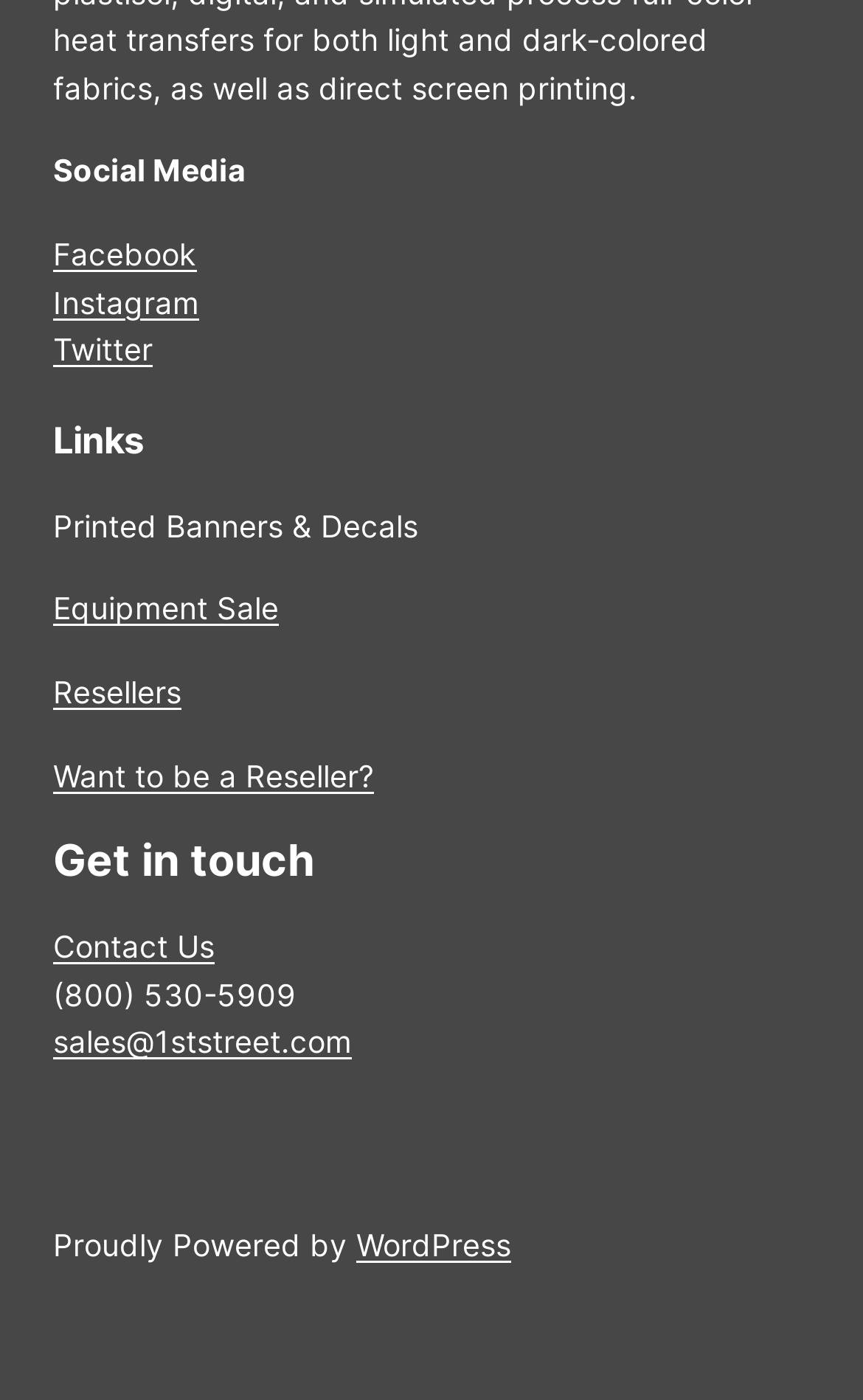Given the element description: "WordPress", predict the bounding box coordinates of this UI element. The coordinates must be four float numbers between 0 and 1, given as [left, top, right, bottom].

[0.413, 0.877, 0.592, 0.902]